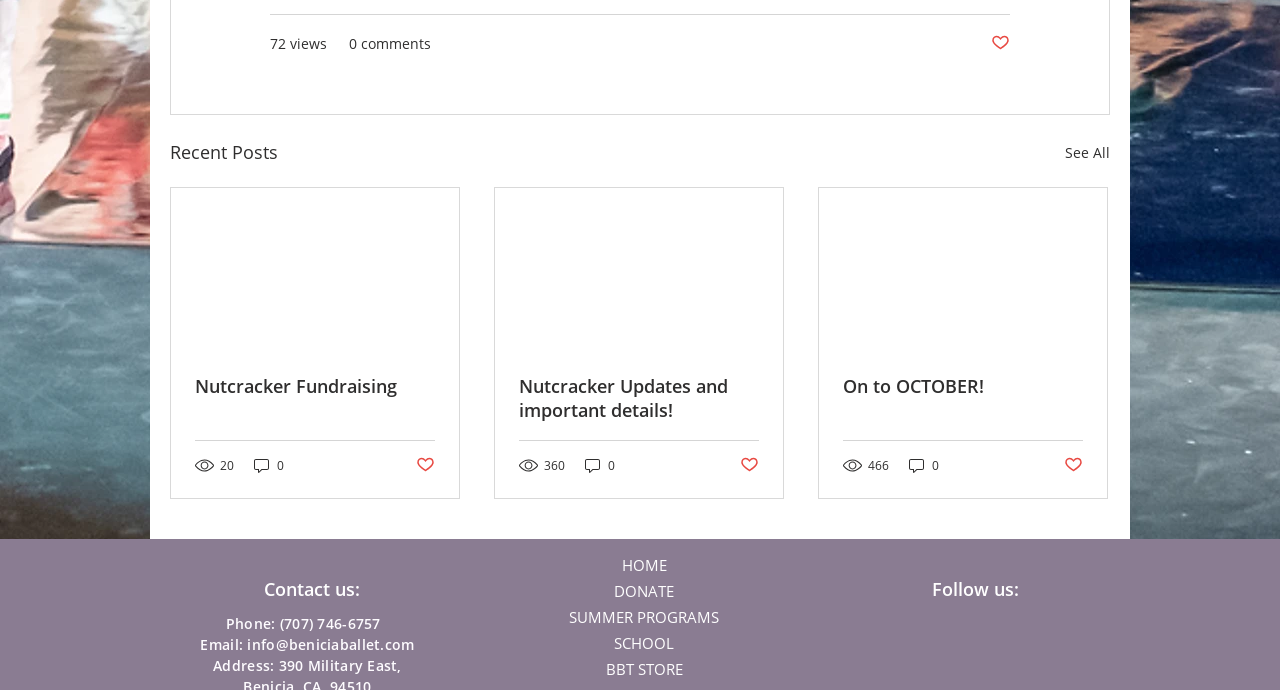Please specify the bounding box coordinates of the area that should be clicked to accomplish the following instruction: "Click the 'Post not marked as liked' button". The coordinates should consist of four float numbers between 0 and 1, i.e., [left, top, right, bottom].

[0.774, 0.048, 0.789, 0.078]